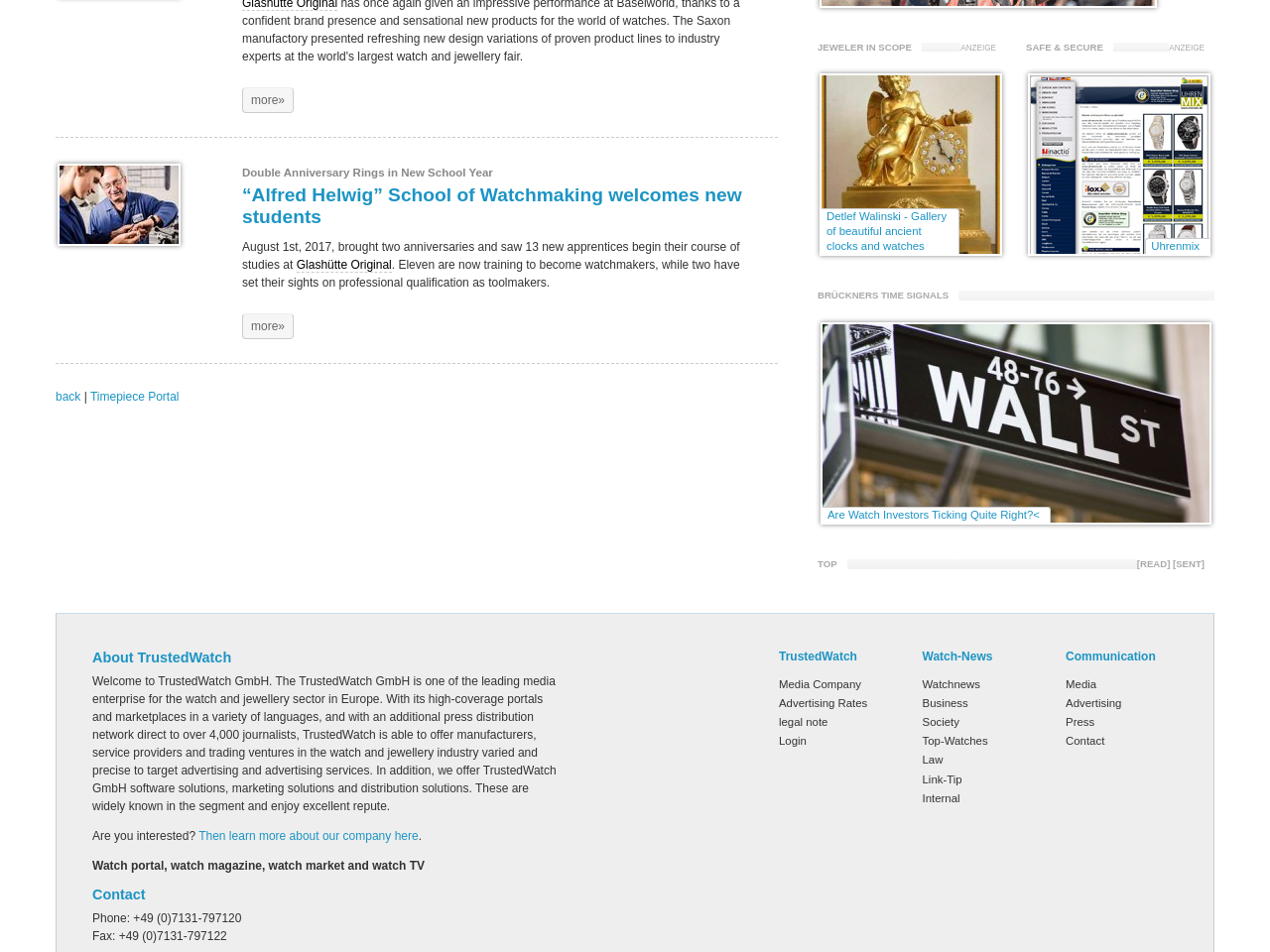Provide the bounding box coordinates of the area you need to click to execute the following instruction: "Click on 'Glashütte Original'".

[0.233, 0.271, 0.308, 0.286]